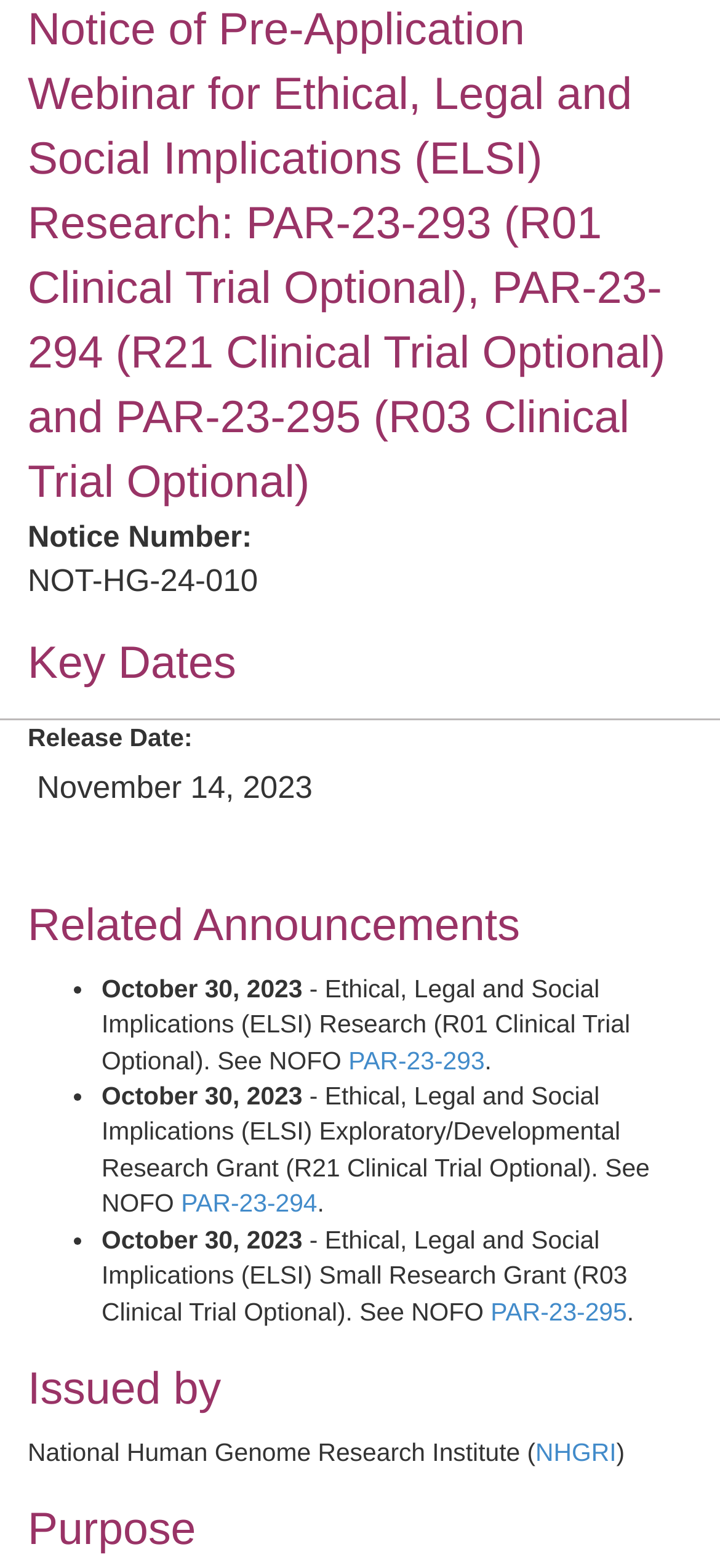Please use the details from the image to answer the following question comprehensively:
What is the release date of the notice?

I found the release date by looking at the 'Key Dates' section, where it says 'Release Date:' followed by the date 'November 14, 2023'.